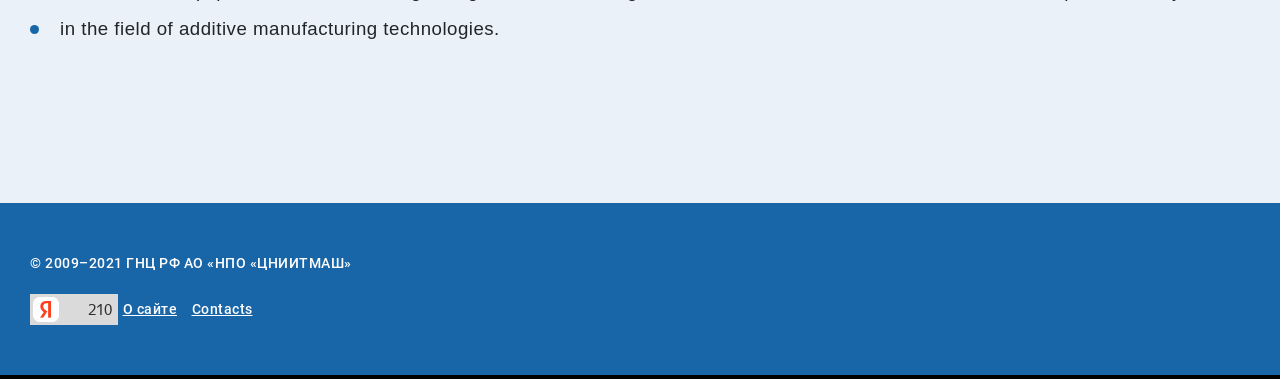Given the element description: "parent_node: О сайте Contacts", predict the bounding box coordinates of this UI element. The coordinates must be four float numbers between 0 and 1, given as [left, top, right, bottom].

[0.023, 0.788, 0.092, 0.839]